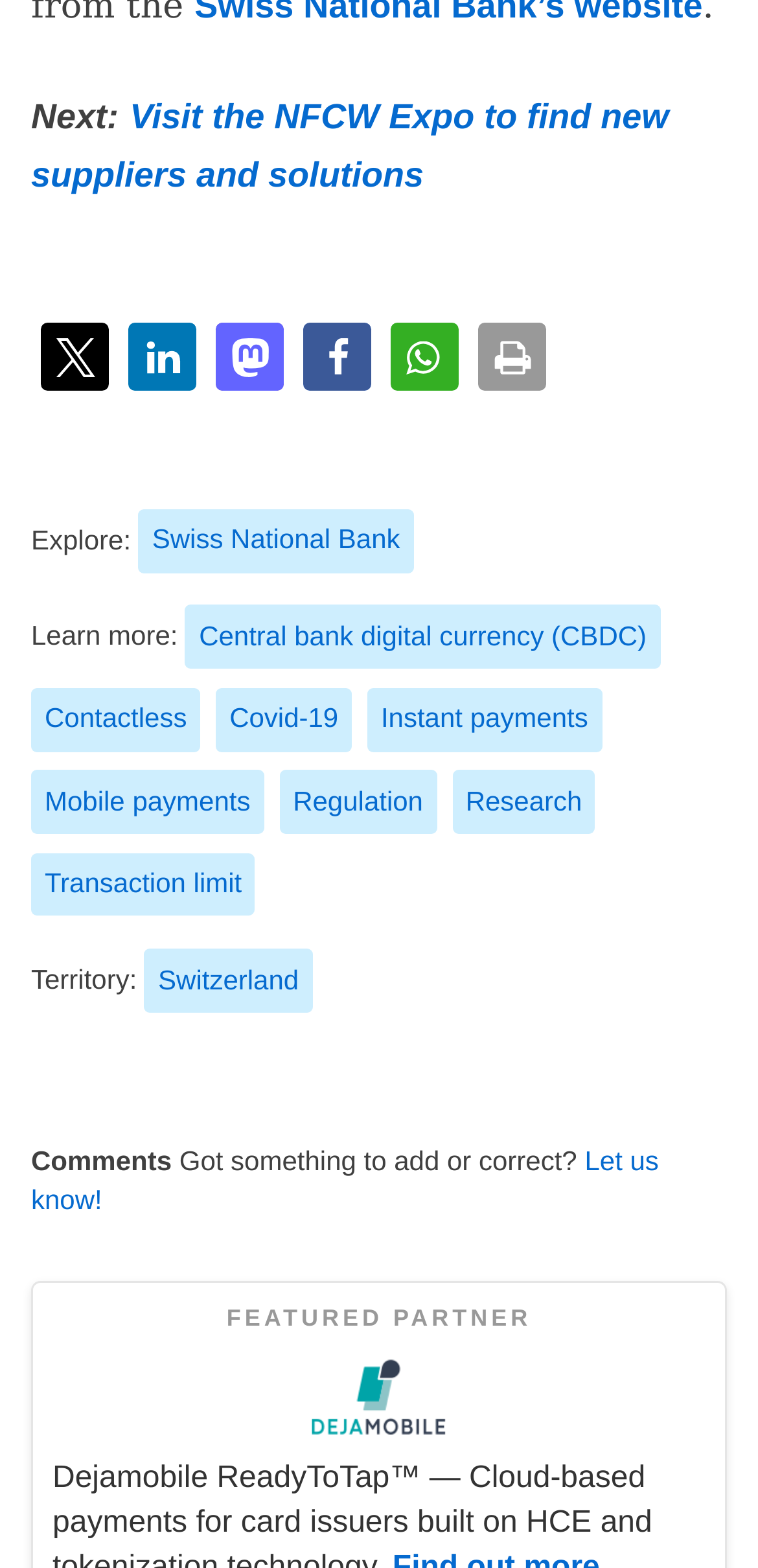Locate the bounding box coordinates of the area to click to fulfill this instruction: "Learn more about Central bank digital currency (CBDC)". The bounding box should be presented as four float numbers between 0 and 1, in the order [left, top, right, bottom].

[0.245, 0.386, 0.871, 0.426]